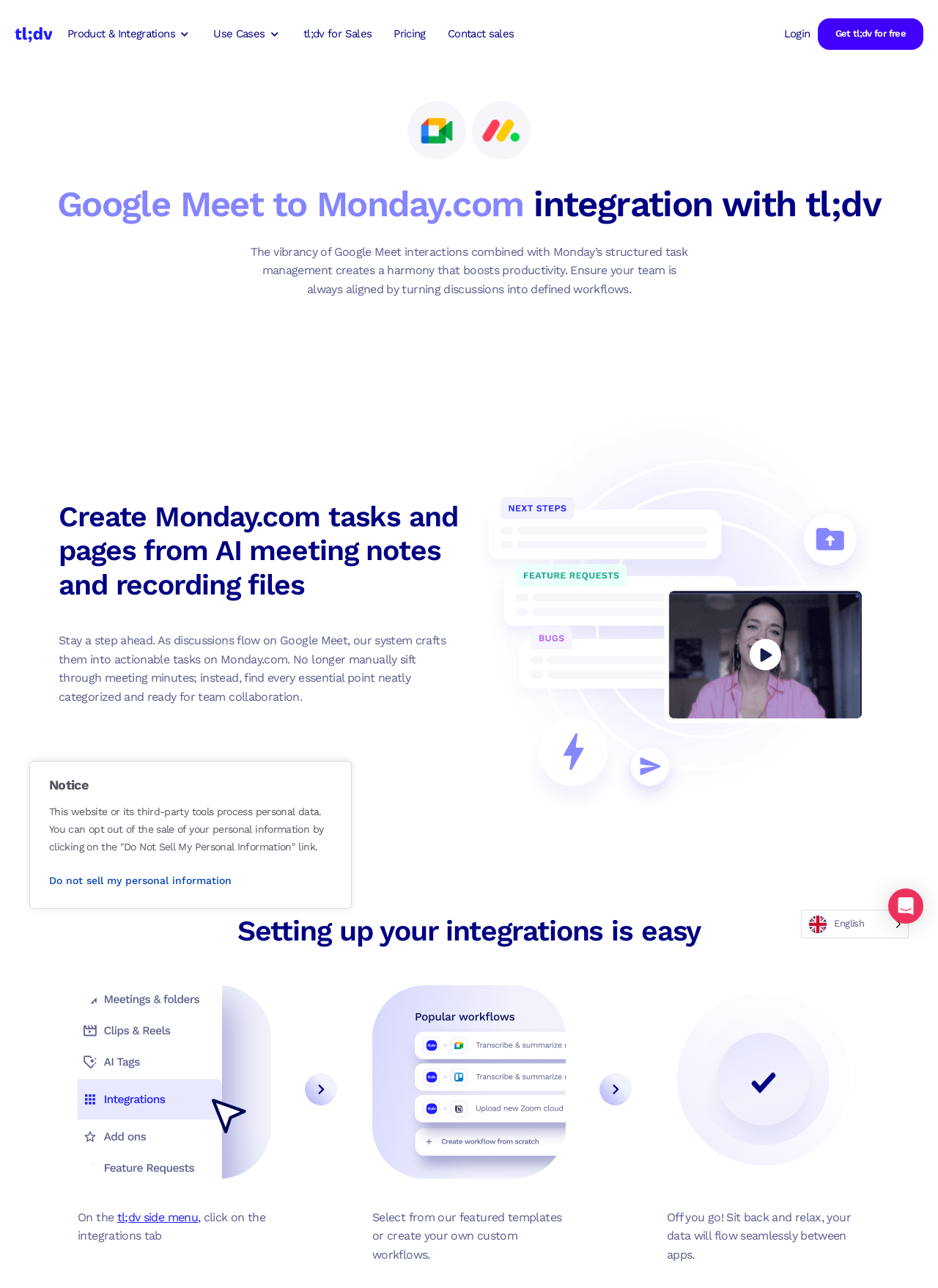Identify the bounding box coordinates of the HTML element based on this description: "tl;dv for Sales".

[0.323, 0.02, 0.396, 0.033]